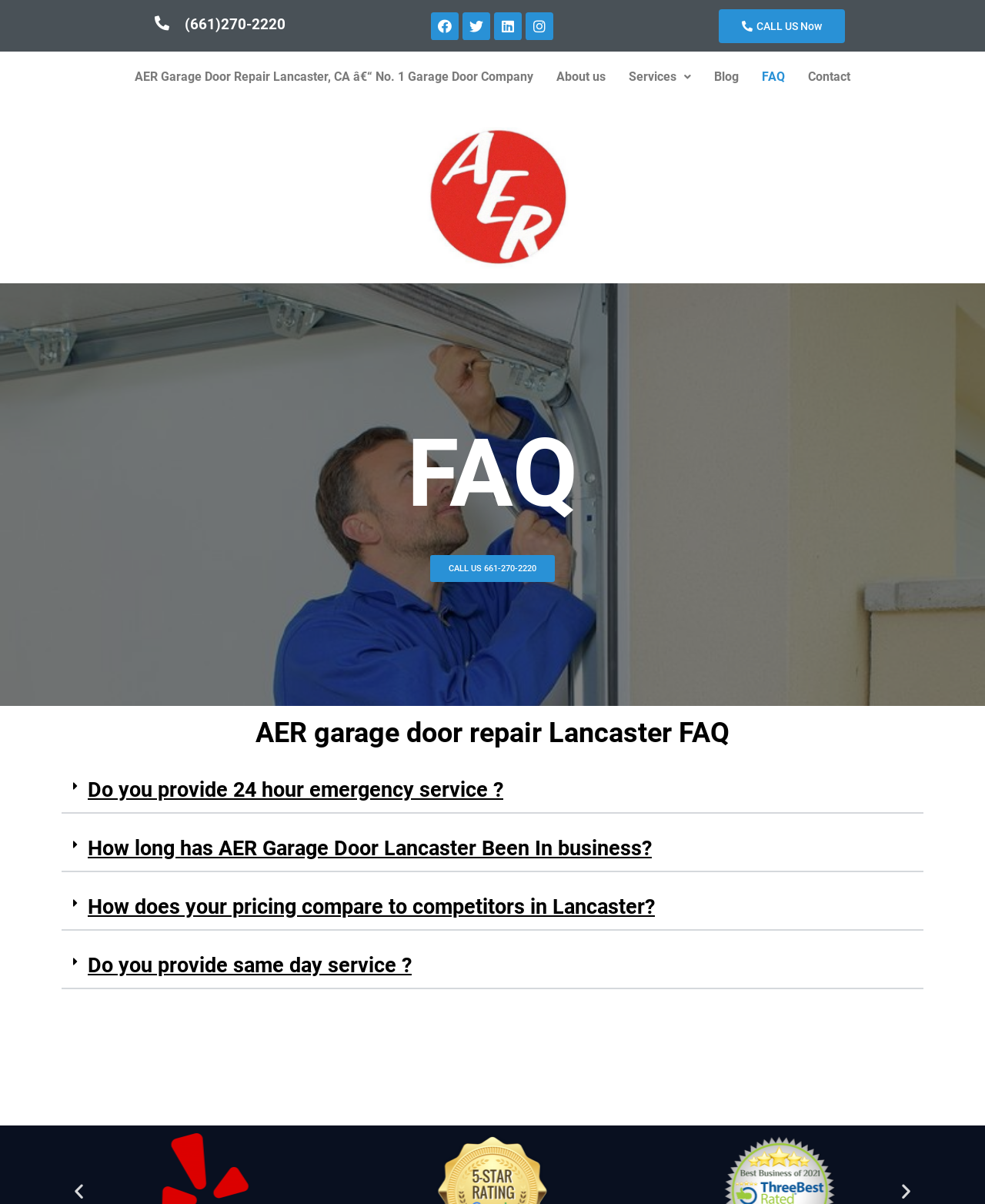Using the provided description Facebook, find the bounding box coordinates for the UI element. Provide the coordinates in (top-left x, top-left y, bottom-right x, bottom-right y) format, ensuring all values are between 0 and 1.

[0.437, 0.01, 0.465, 0.033]